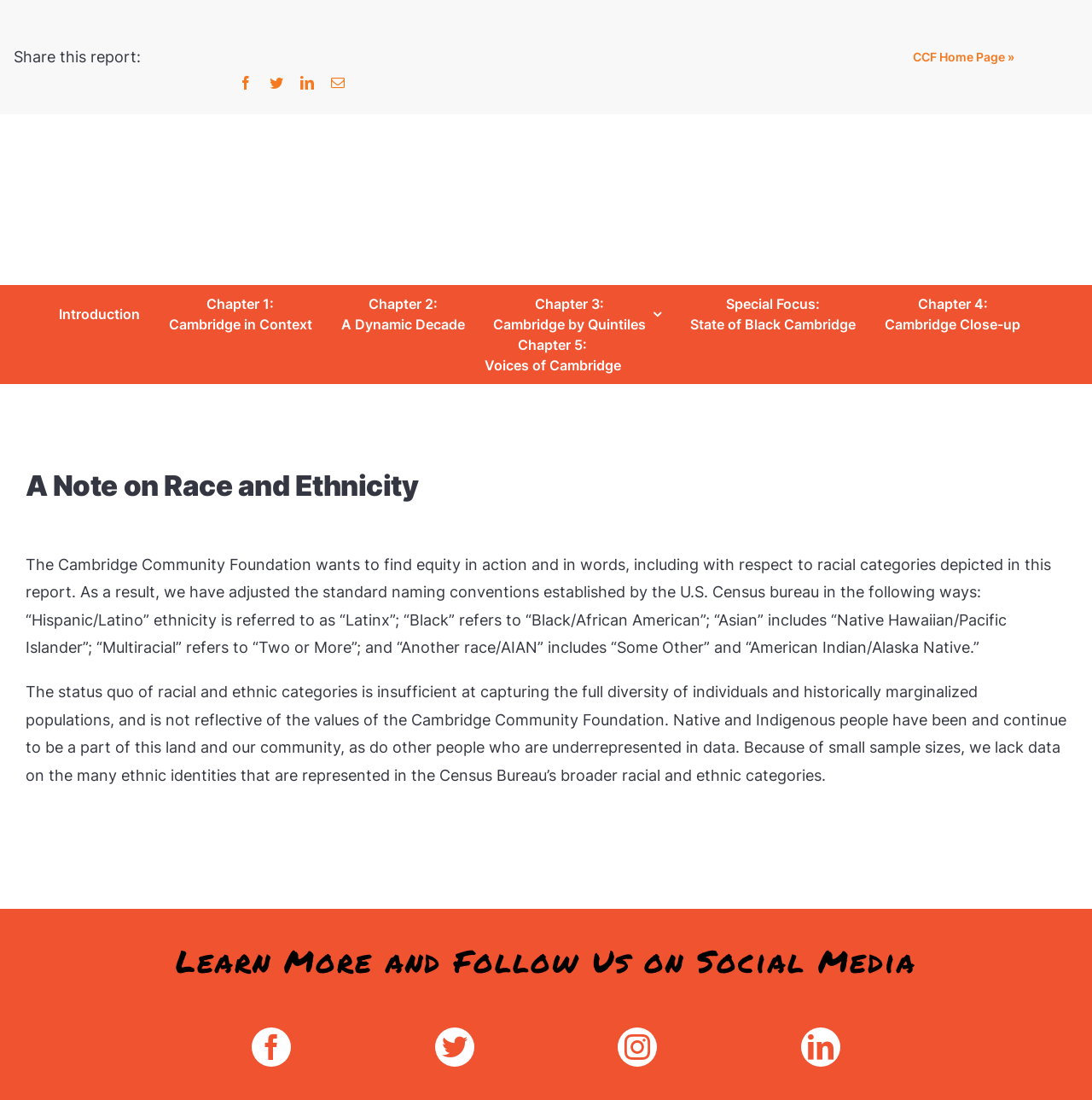What is the text of the first link in the navigation menu?
Provide a one-word or short-phrase answer based on the image.

Introduction